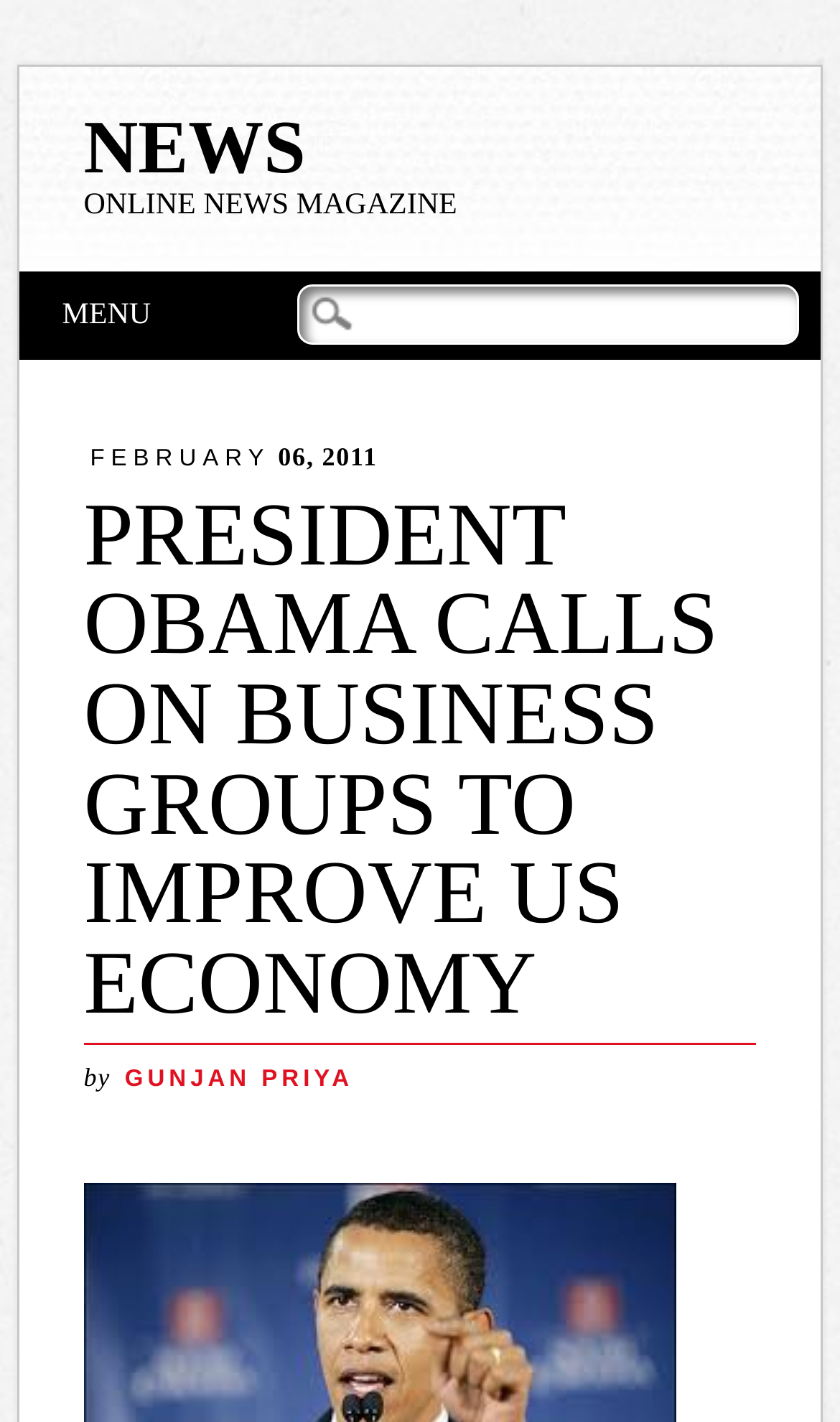Provide the bounding box coordinates of the HTML element described by the text: "name="s"". The coordinates should be in the format [left, top, right, bottom] with values between 0 and 1.

[0.354, 0.2, 0.952, 0.242]